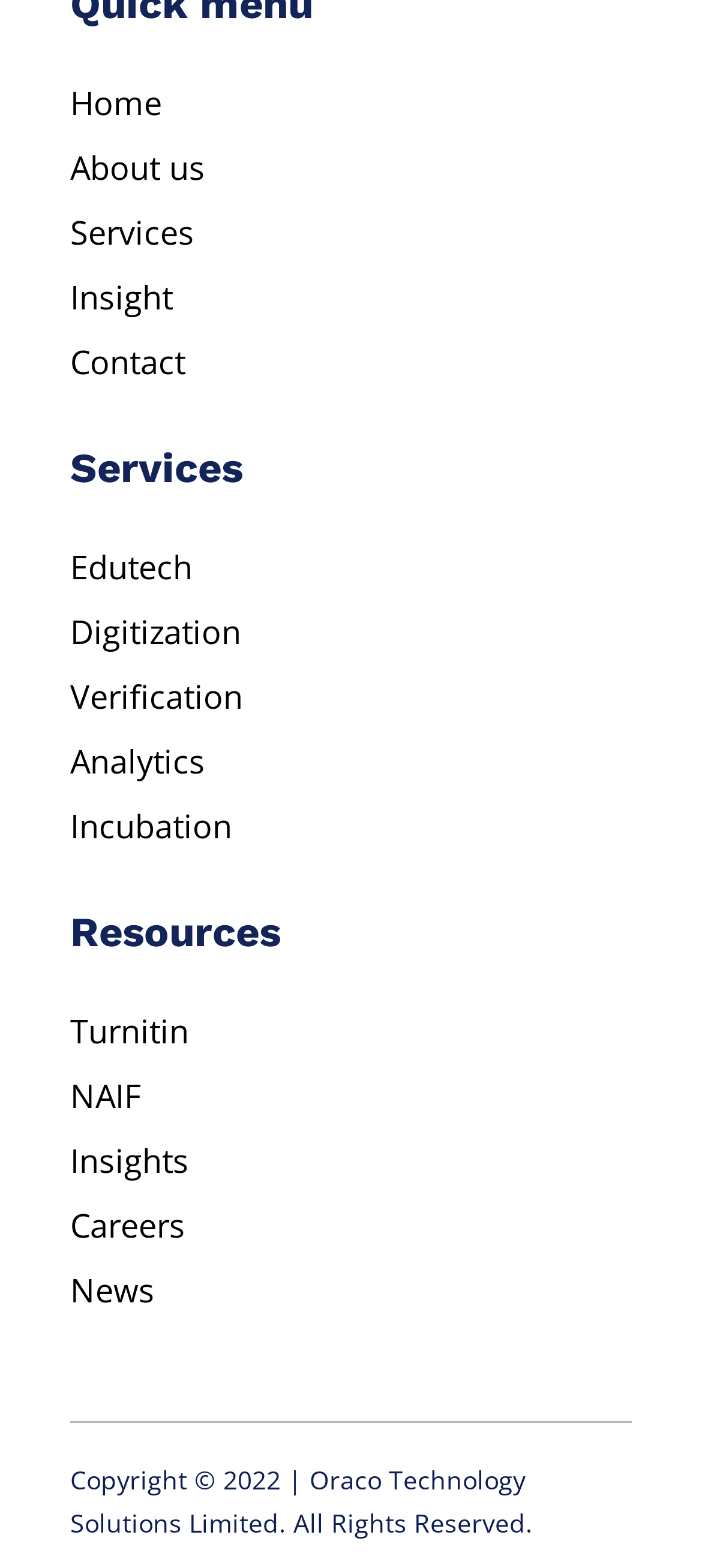Use the details in the image to answer the question thoroughly: 
What is the company name mentioned in the copyright information?

The company name can be found in the copyright information at the bottom of the webpage, which states 'Copyright © 2022 | Oraco Technology Solutions Limited. All Rights Reserved'.